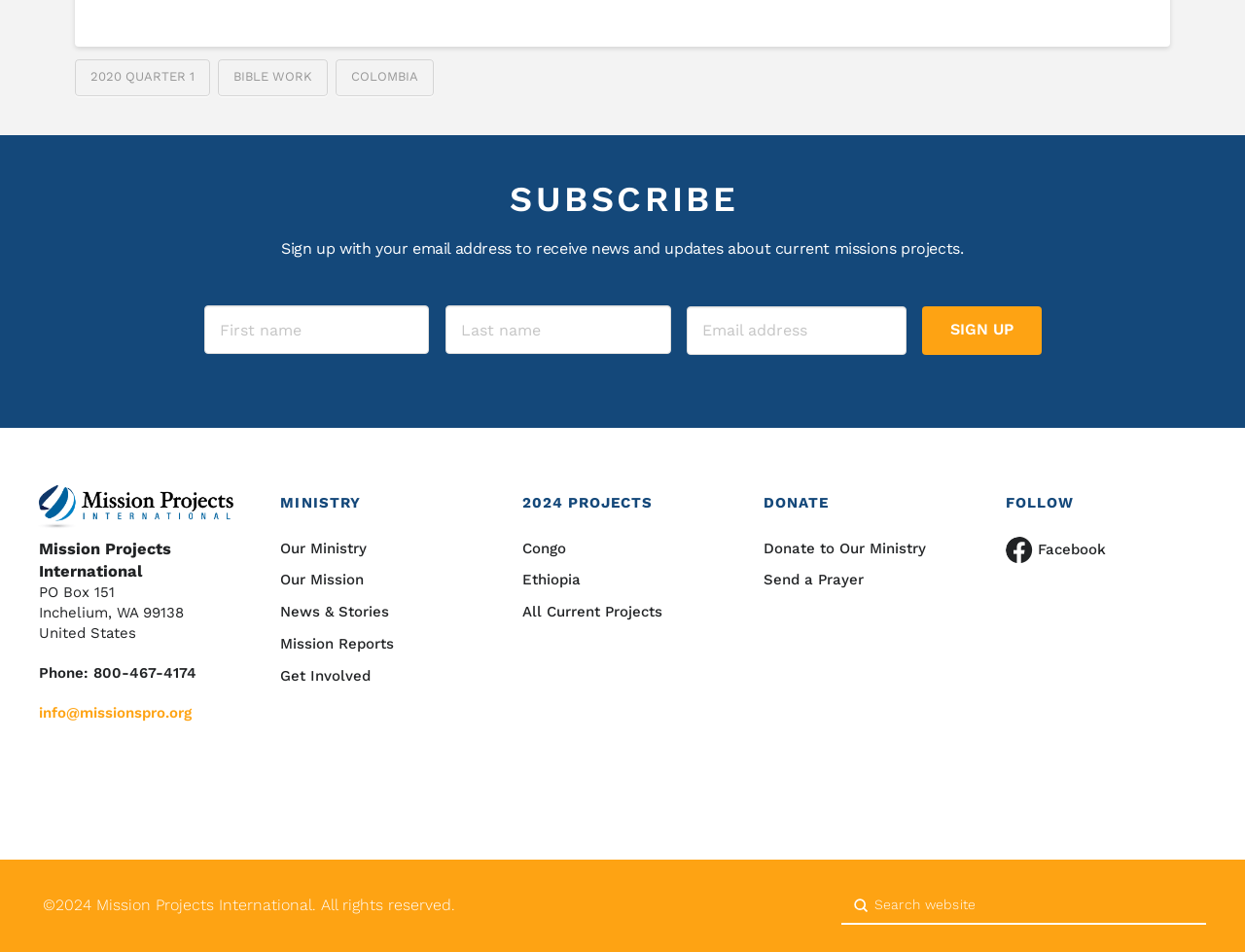Determine the bounding box coordinates of the region I should click to achieve the following instruction: "Subscribe to the newsletter". Ensure the bounding box coordinates are four float numbers between 0 and 1, i.e., [left, top, right, bottom].

[0.226, 0.191, 0.777, 0.227]